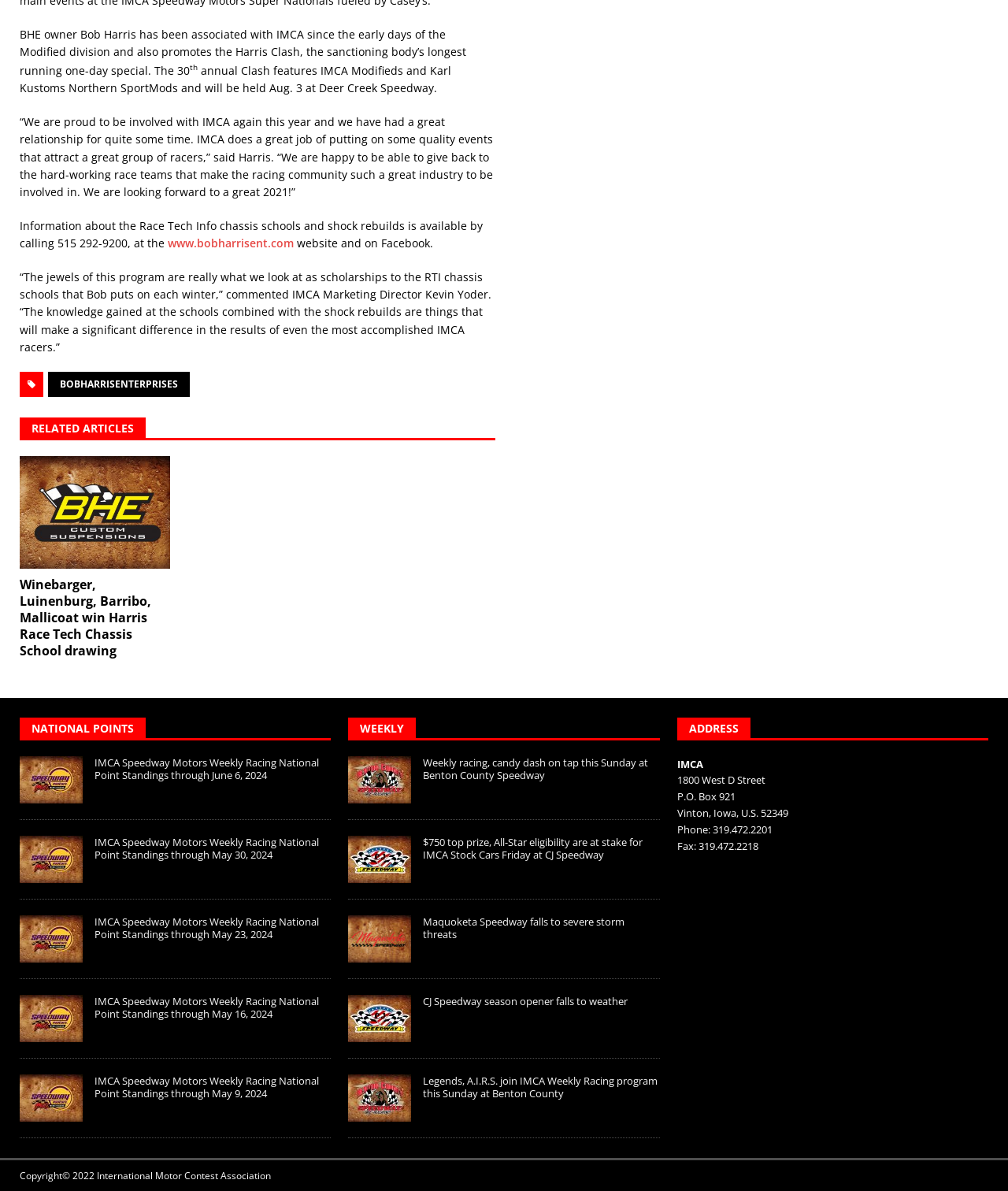Please provide a comprehensive response to the question based on the details in the image: What is the name of the chassis school mentioned in the article?

The article mentions that Bob Harris offers chassis schools through Race Tech Info, and that the knowledge gained at the schools combined with the shock rebuilds are things that will make a significant difference in the results of even the most accomplished IMCA racers.